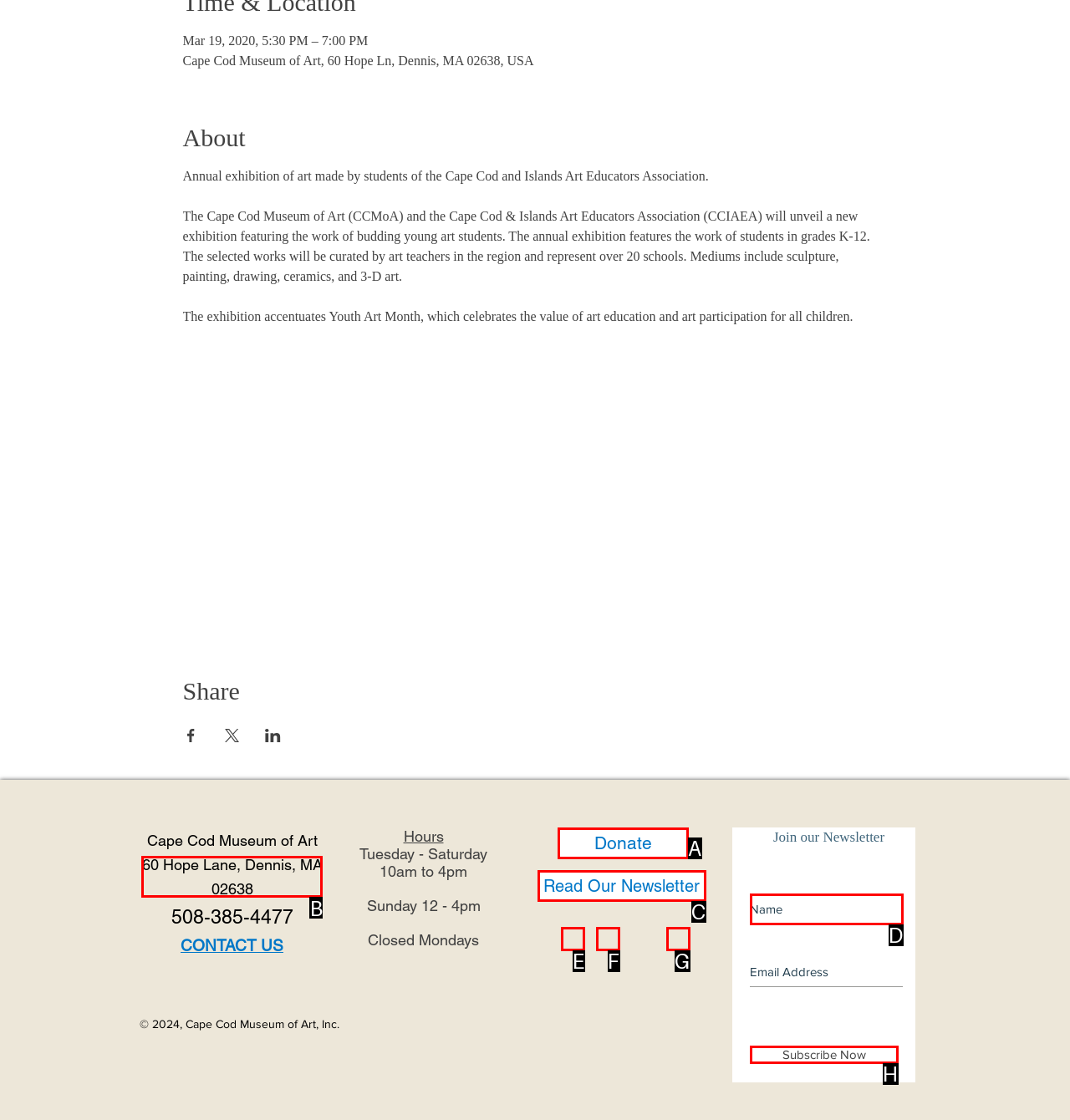Based on the description: Subscribe Now, identify the matching HTML element. Reply with the letter of the correct option directly.

H